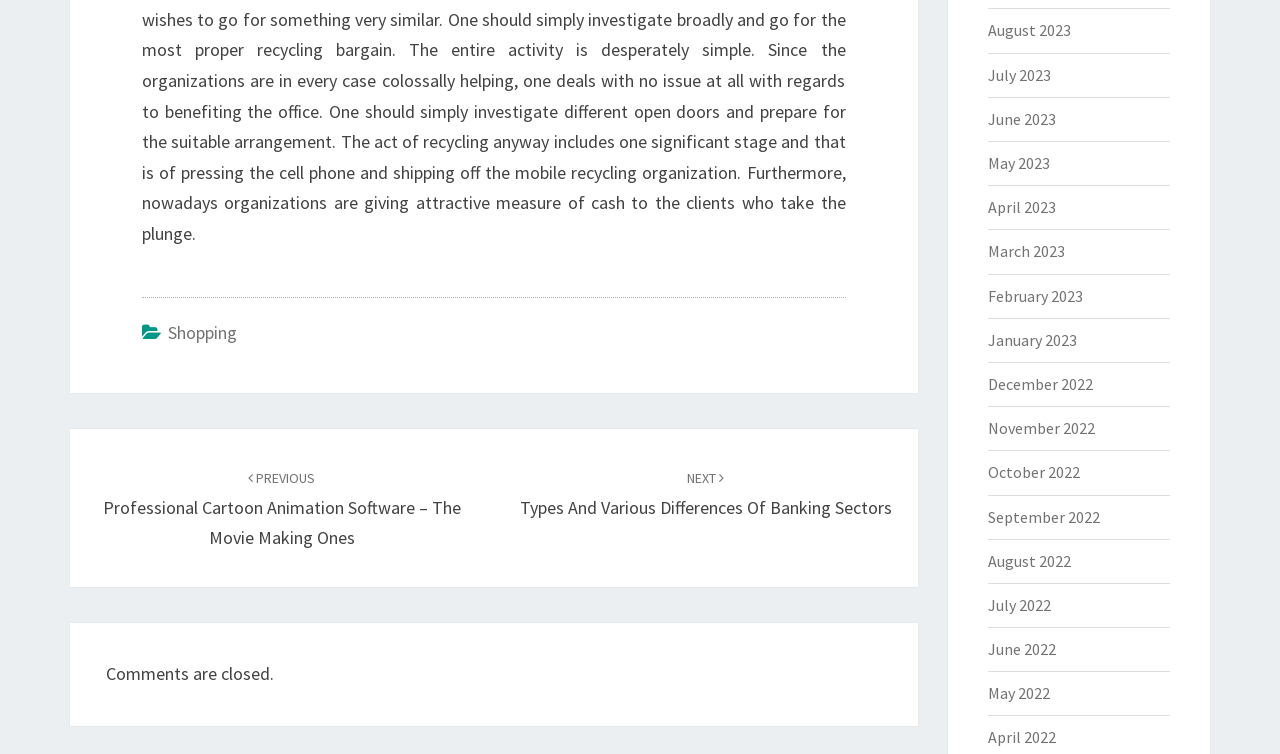What is the purpose of the links in the top-right section?
Based on the visual content, answer with a single word or a brief phrase.

Archive links